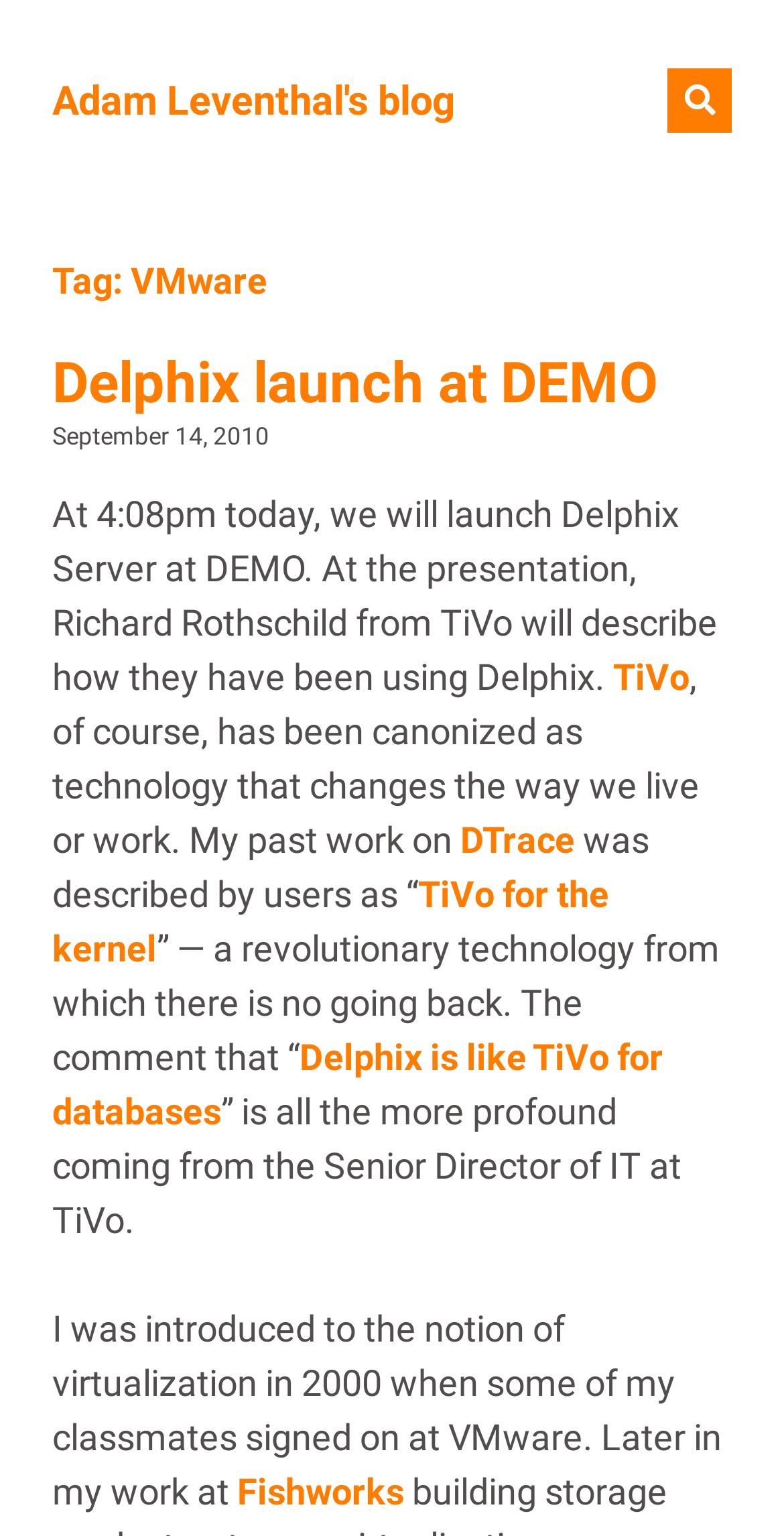Given the webpage screenshot, identify the bounding box of the UI element that matches this description: "Delphix launch at DEMO".

[0.067, 0.228, 0.838, 0.271]